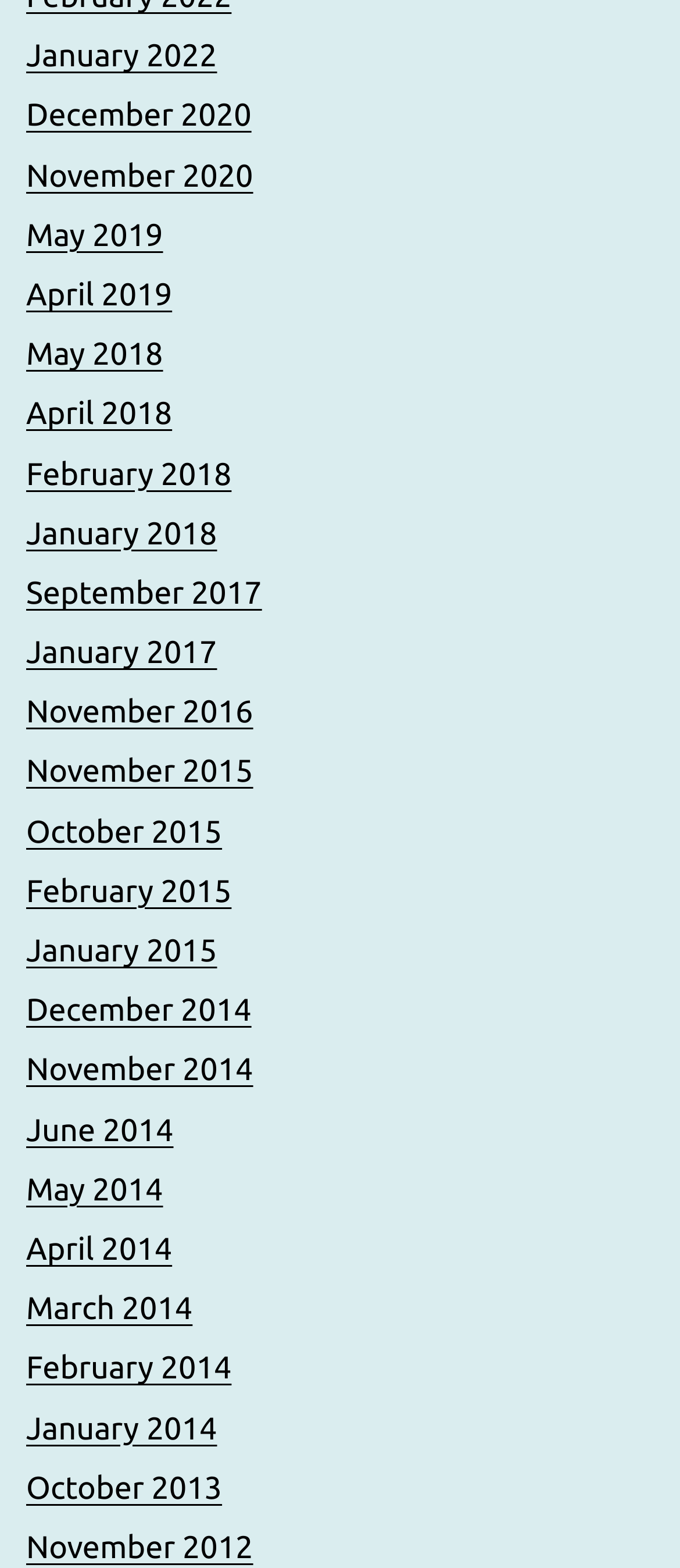Pinpoint the bounding box coordinates of the clickable area needed to execute the instruction: "view November 2012". The coordinates should be specified as four float numbers between 0 and 1, i.e., [left, top, right, bottom].

[0.038, 0.976, 0.372, 0.998]